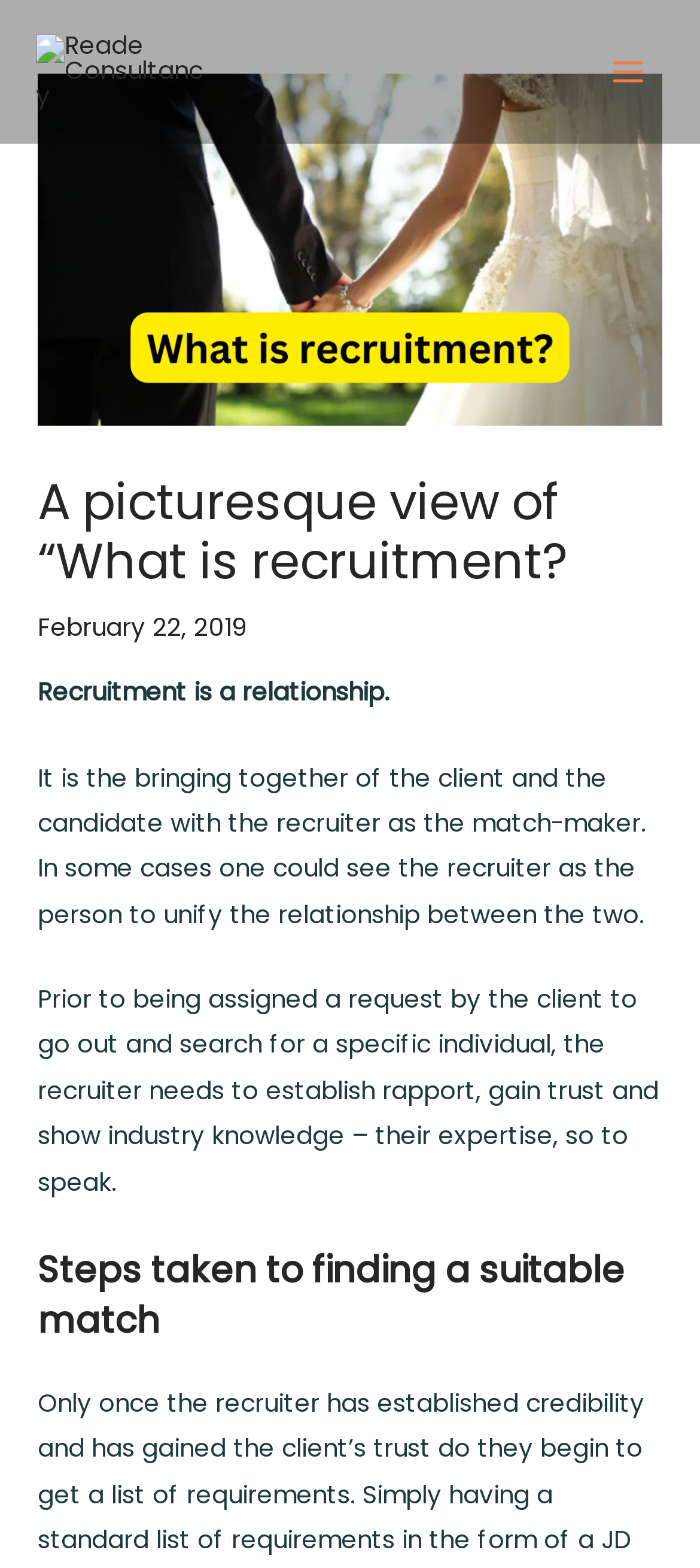Respond to the question below with a single word or phrase: What is the name of the consultancy?

Reade Consultancy